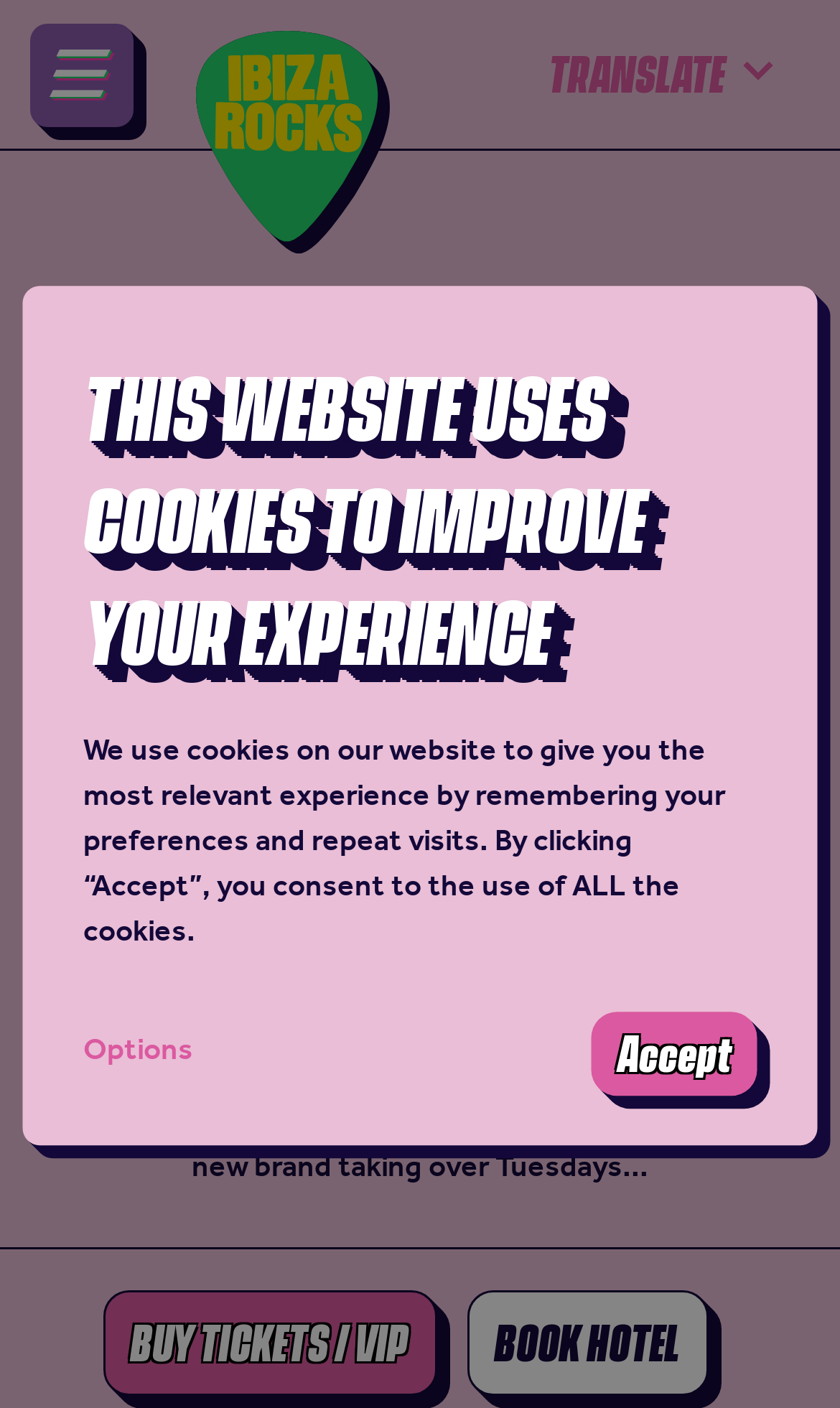Determine the bounding box coordinates for the UI element described. Format the coordinates as (top-left x, top-left y, bottom-right x, bottom-right y) and ensure all values are between 0 and 1. Element description: title="French"

[0.671, 0.09, 0.746, 0.131]